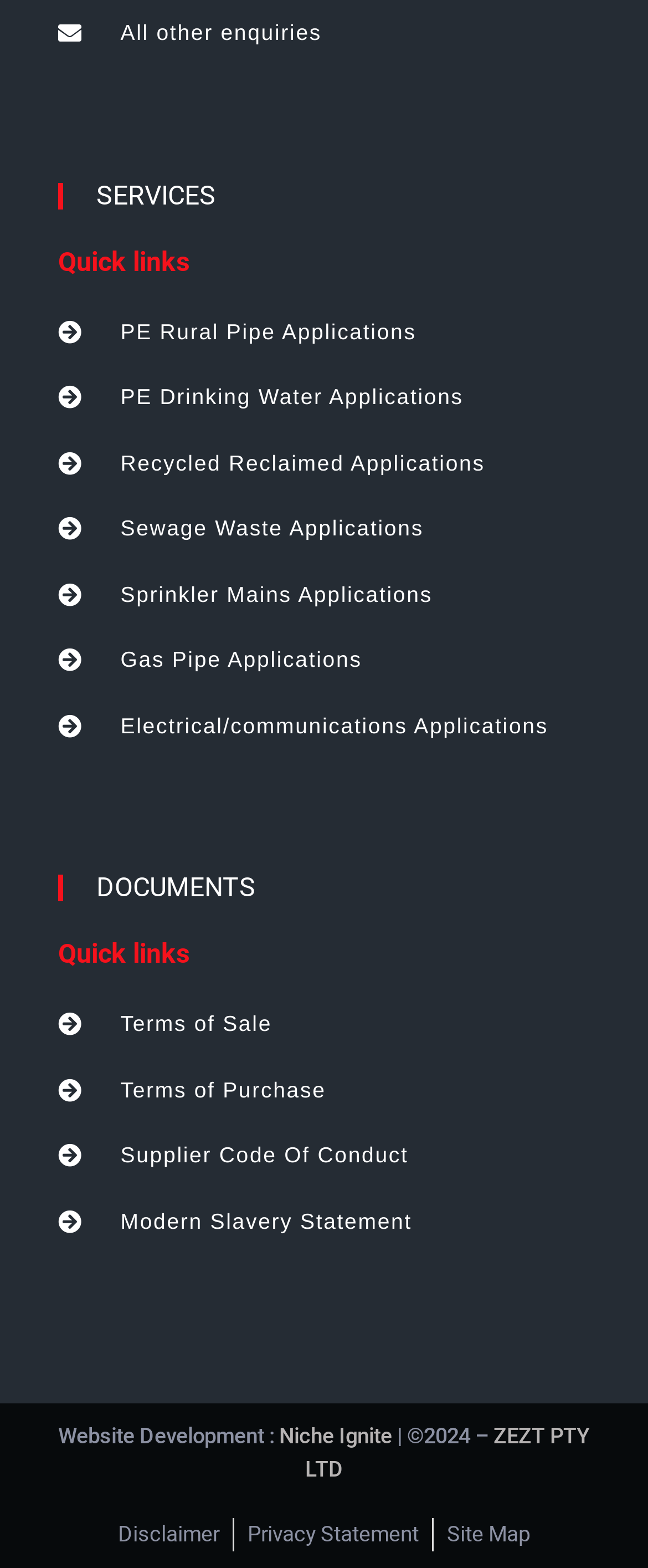Please locate the UI element described by "Modern Slavery Statement" and provide its bounding box coordinates.

[0.09, 0.769, 0.91, 0.789]